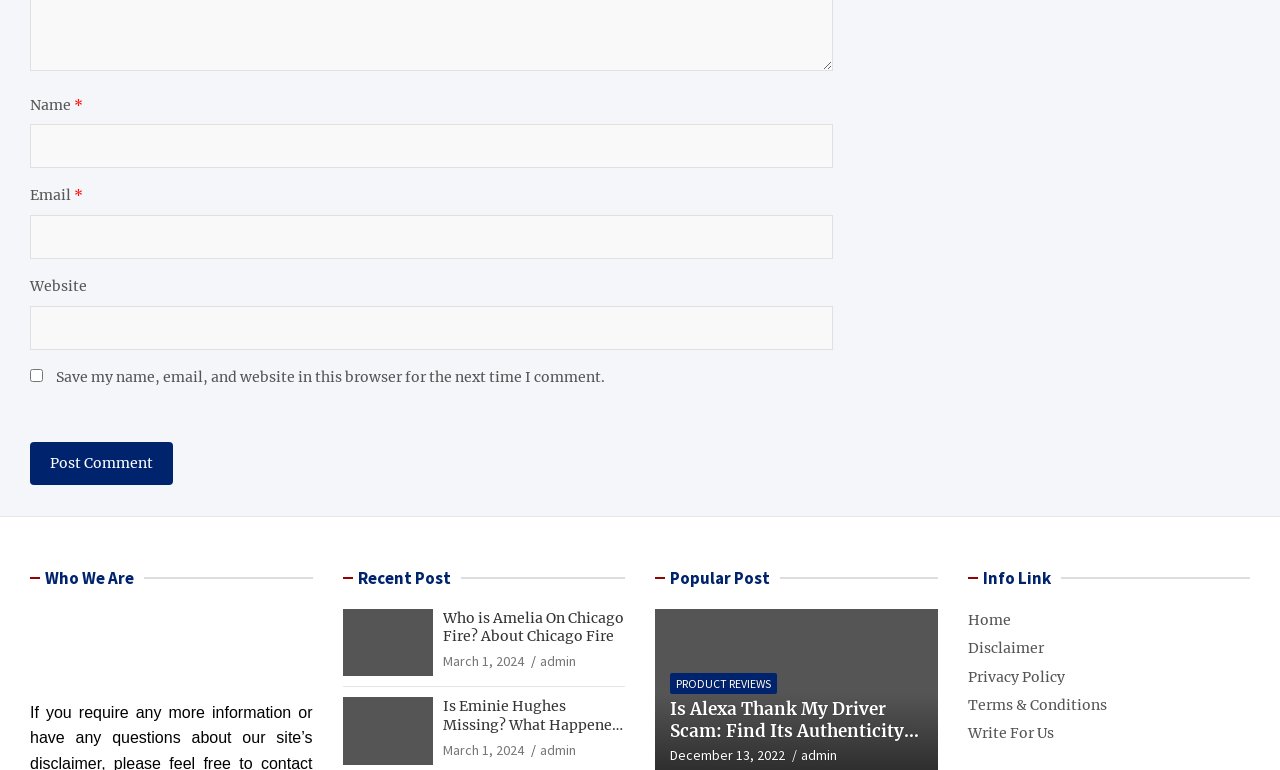What is the topic of the post 'Who is Amelia On Chicago Fire?'
Please answer the question as detailed as possible based on the image.

The post 'Who is Amelia On Chicago Fire?' has a heading that mentions 'About Chicago Fire', indicating that the topic of the post is related to the TV show Chicago Fire.